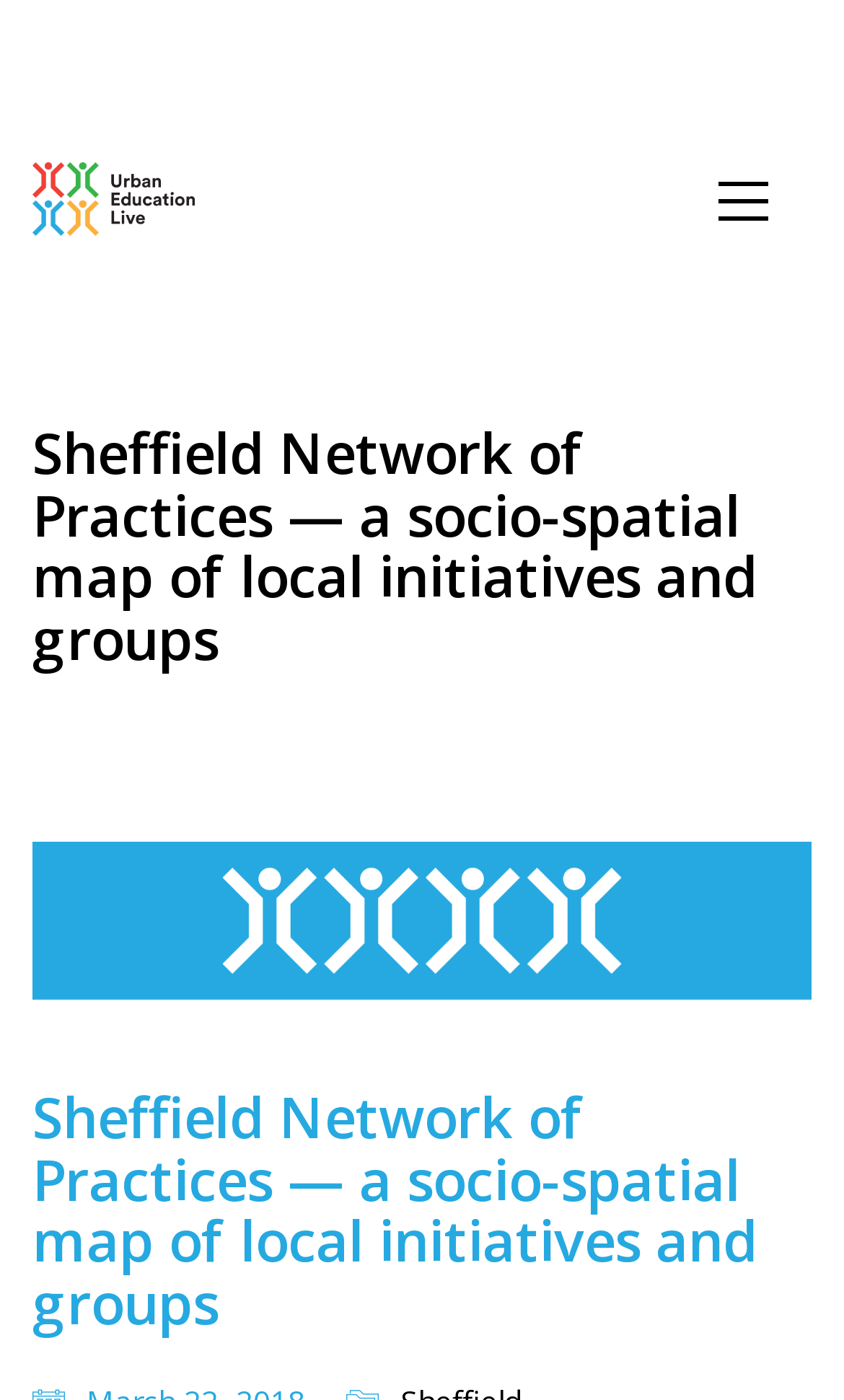How many links are present on the webpage? From the image, respond with a single word or brief phrase.

3